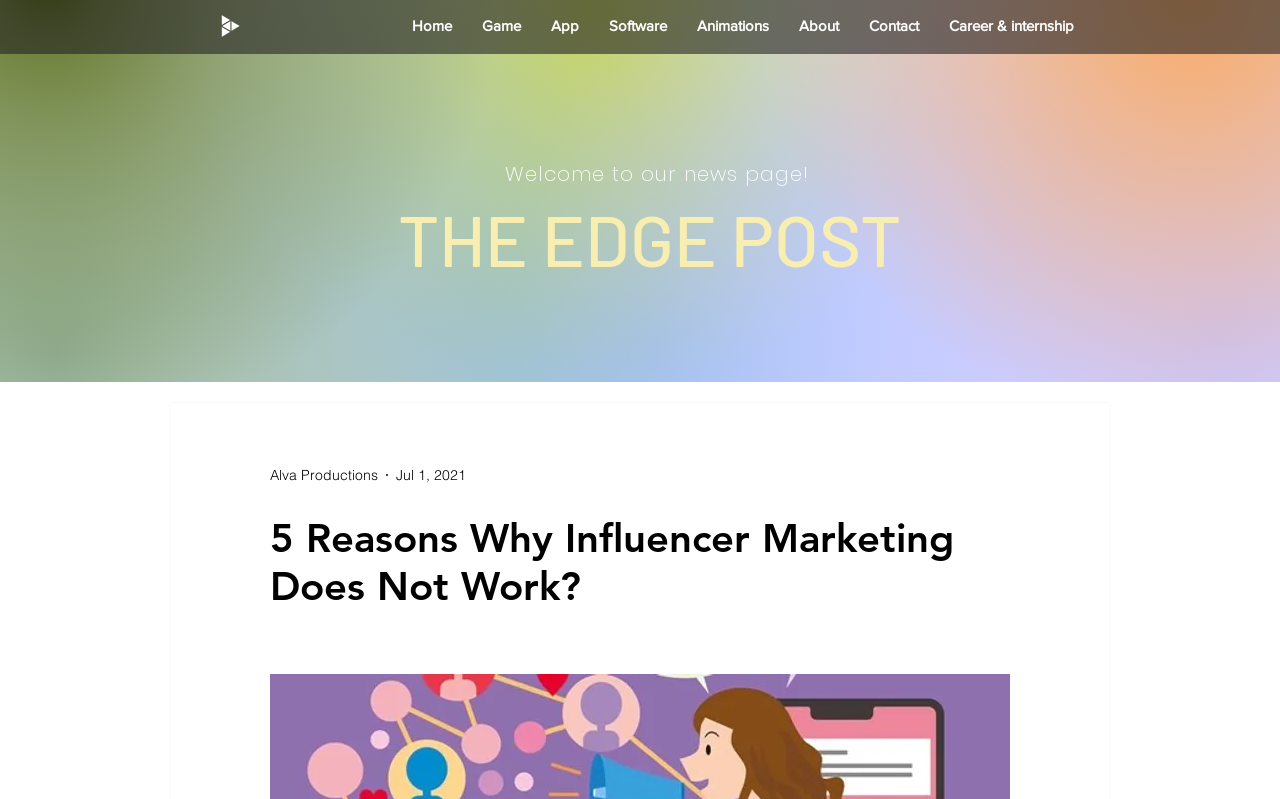Determine the bounding box coordinates of the area to click in order to meet this instruction: "check the news page".

[0.249, 0.199, 0.777, 0.237]